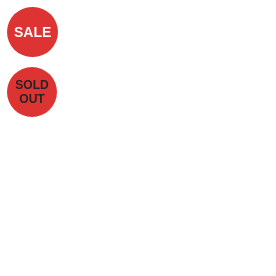What is the current availability status of the product?
Could you please answer the question thoroughly and with as much detail as possible?

The image showcases two bold red circles, one labeled 'SALE' at the top and another labeled 'SOLD OUT' underneath it, indicating that the product is currently not available for purchase.